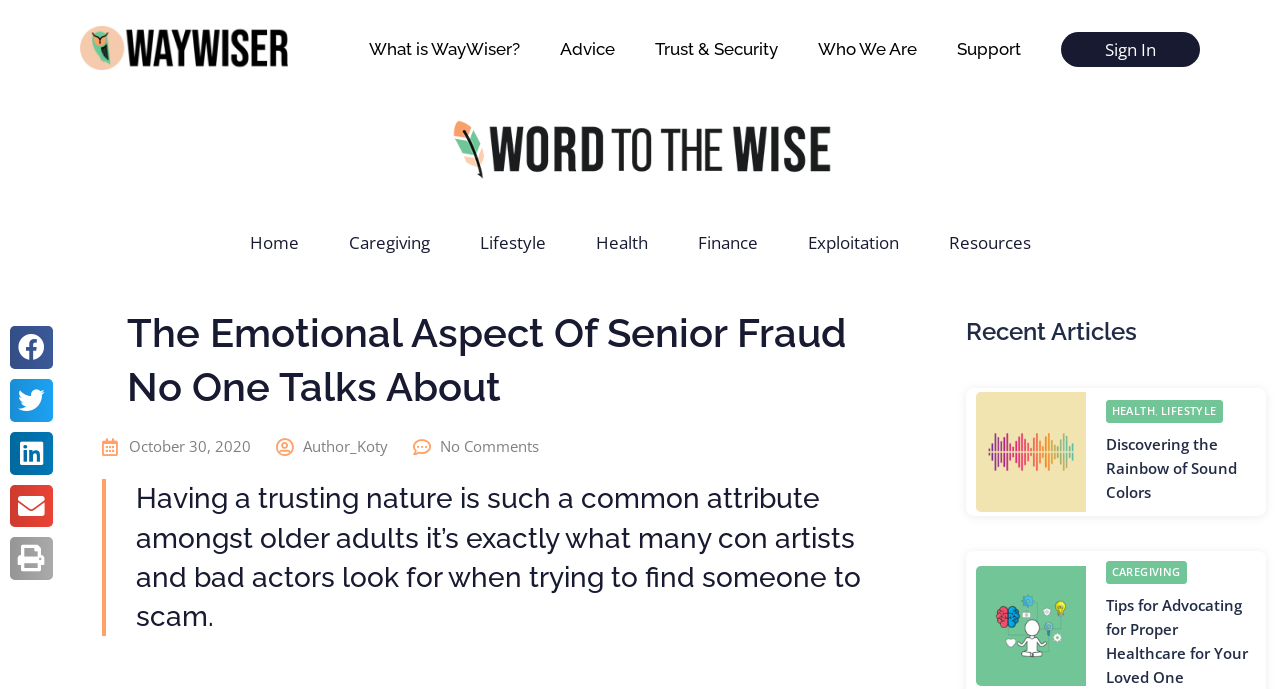By analyzing the image, answer the following question with a detailed response: What is the name of the website?

The name of the website can be determined by looking at the top-left corner of the webpage, where the logo 'Waywiser-SecondaryLogo-CircleOwl-DARK-200px' is located, and the link 'WayWiser' is adjacent to it.